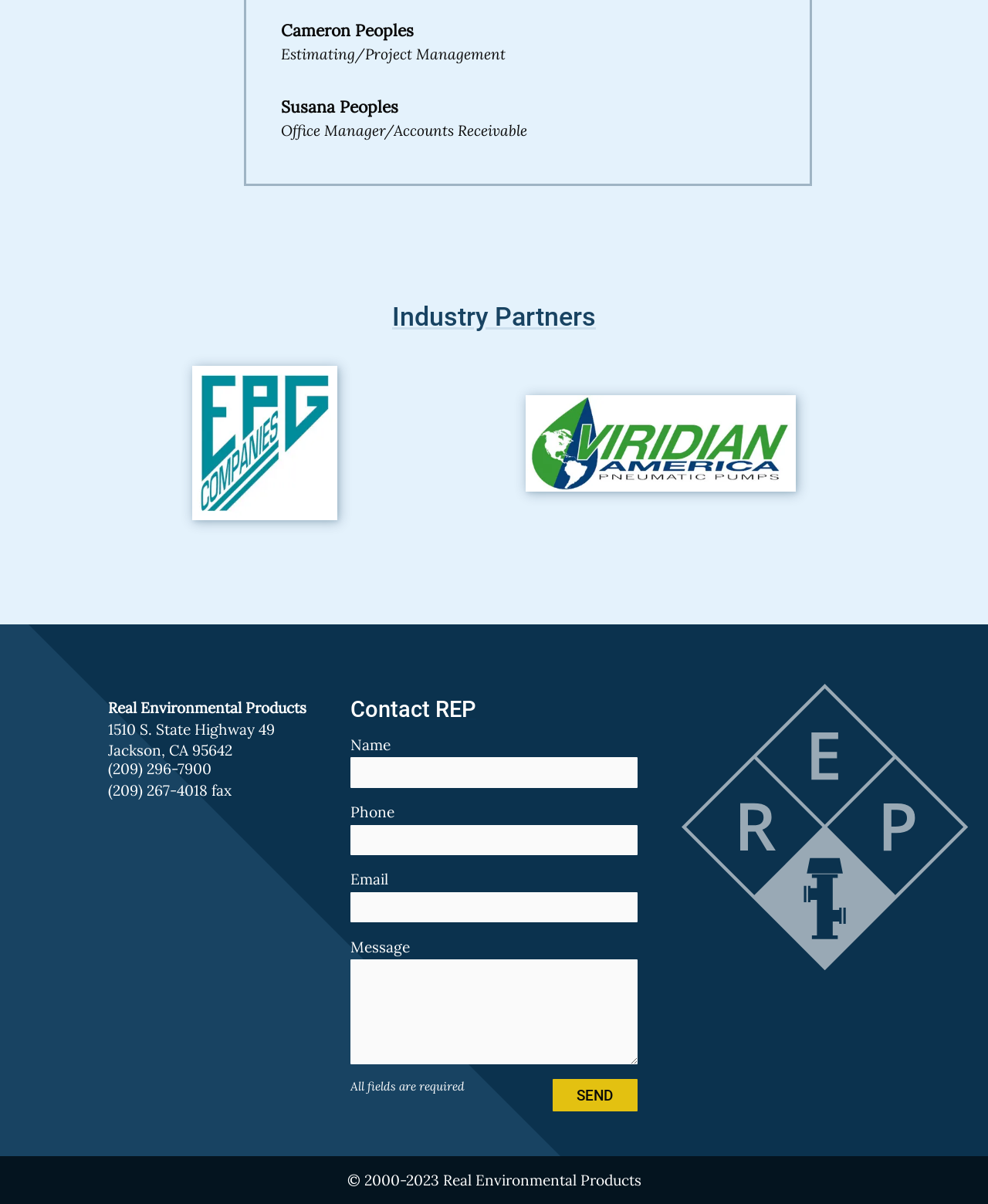Please provide a brief answer to the following inquiry using a single word or phrase:
What is the address of the company?

1510 S. State Highway 49, Jackson, CA 95642